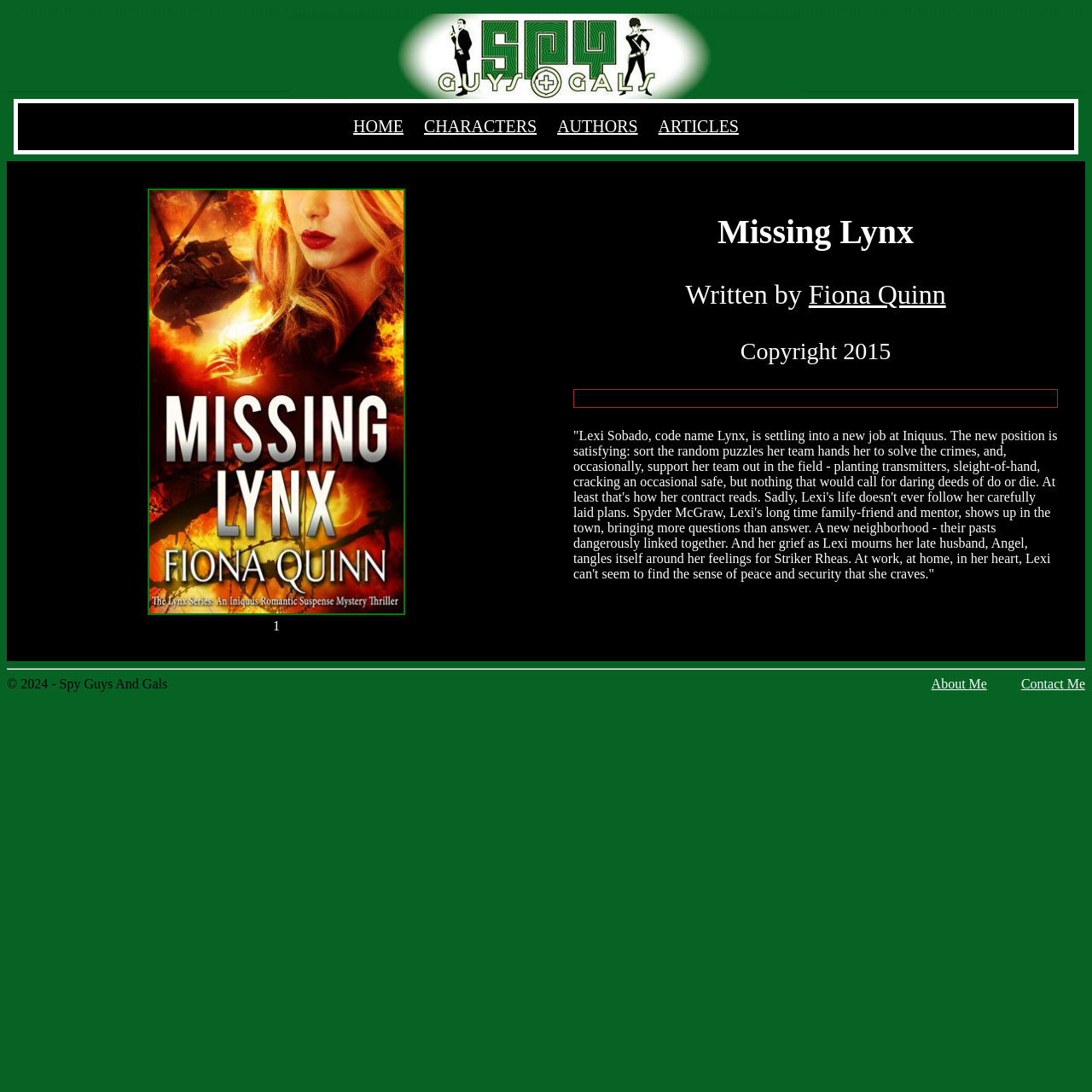Determine the bounding box for the HTML element described here: "Contact Me". The coordinates should be given as [left, top, right, bottom] with each number being a float between 0 and 1.

[0.935, 0.62, 0.994, 0.633]